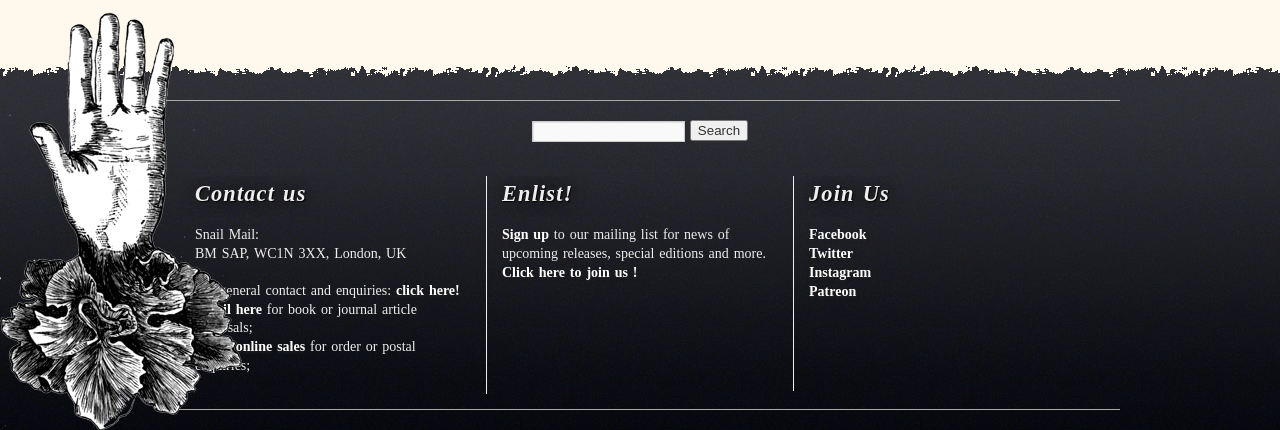Could you locate the bounding box coordinates for the section that should be clicked to accomplish this task: "Join us on Facebook".

[0.632, 0.528, 0.677, 0.563]